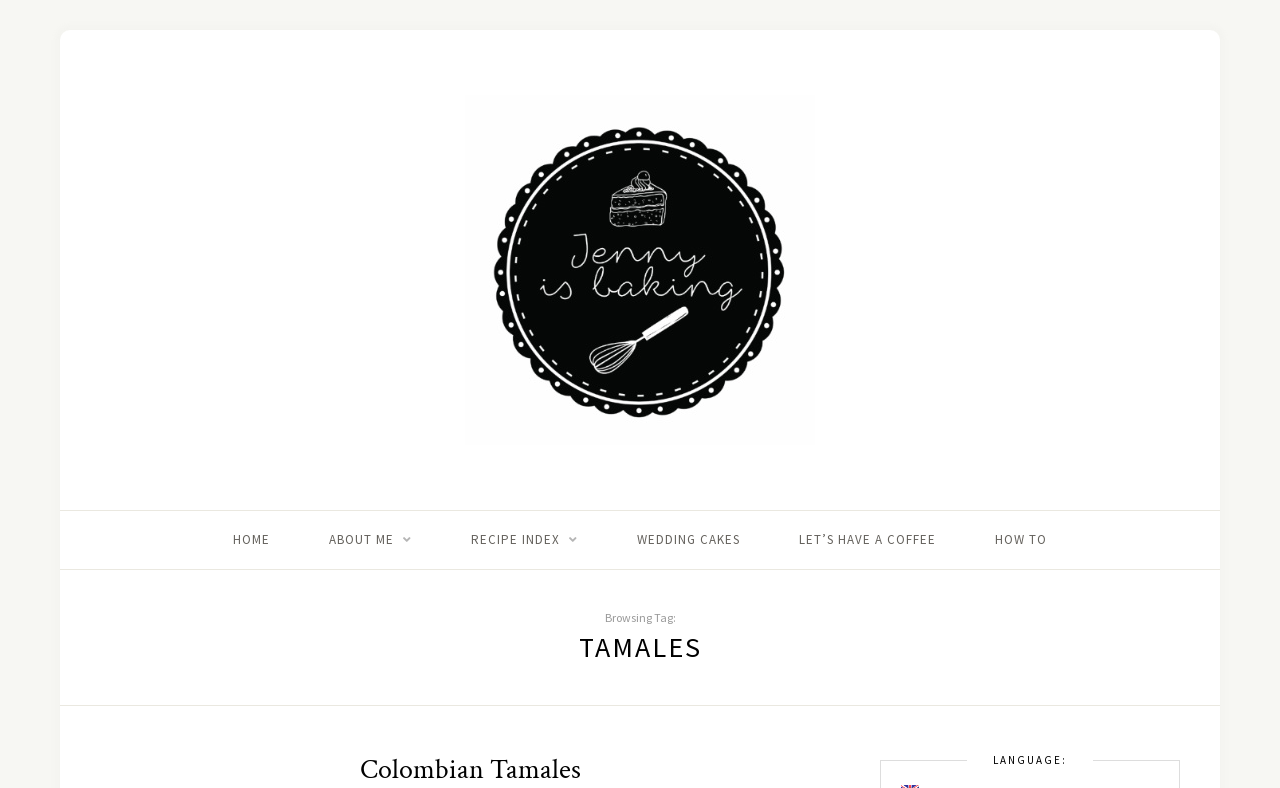Given the element description: "Let’s Have A Coffee", predict the bounding box coordinates of this UI element. The coordinates must be four float numbers between 0 and 1, given as [left, top, right, bottom].

[0.624, 0.648, 0.731, 0.722]